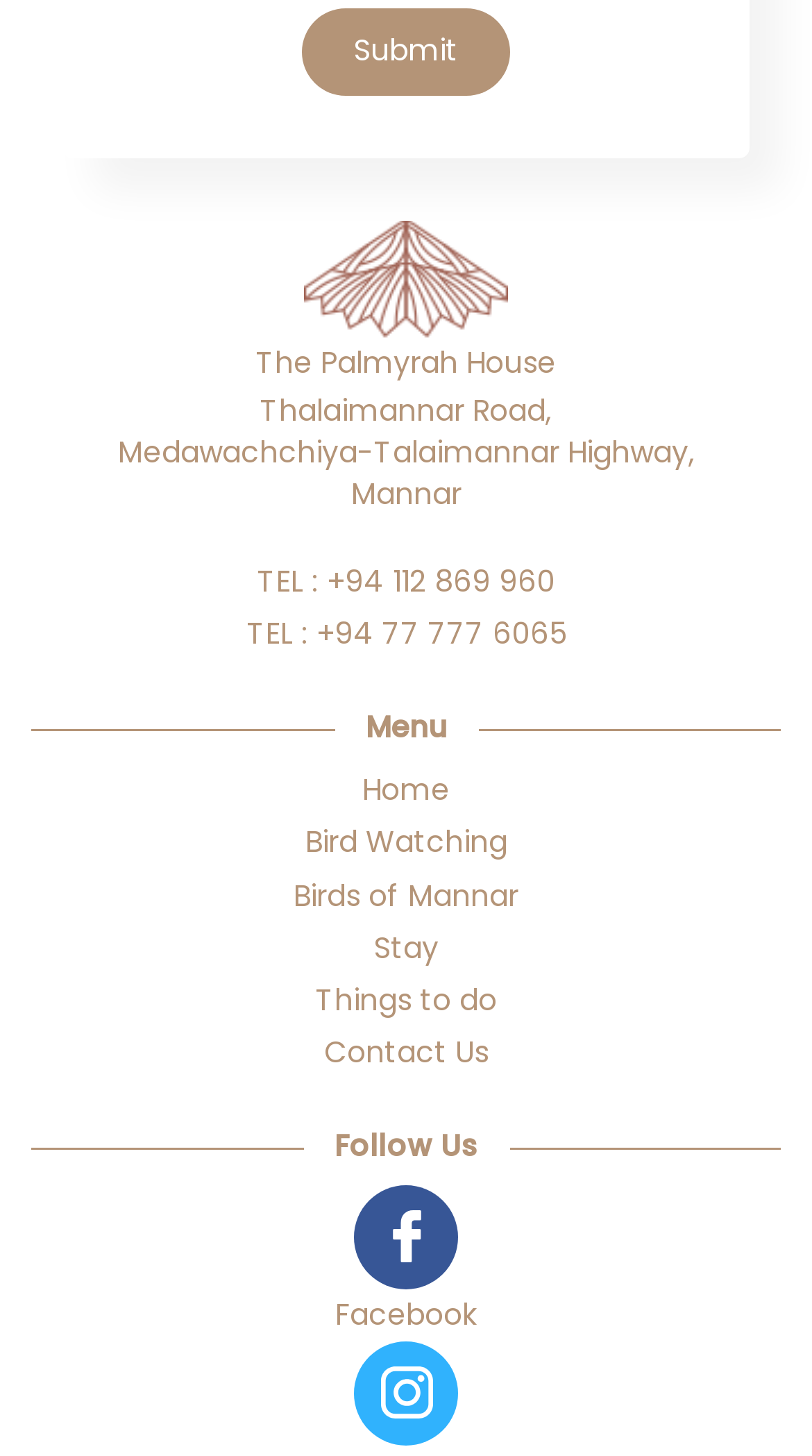Find the bounding box coordinates for the area that should be clicked to accomplish the instruction: "Follow on Facebook".

[0.038, 0.813, 0.962, 0.921]